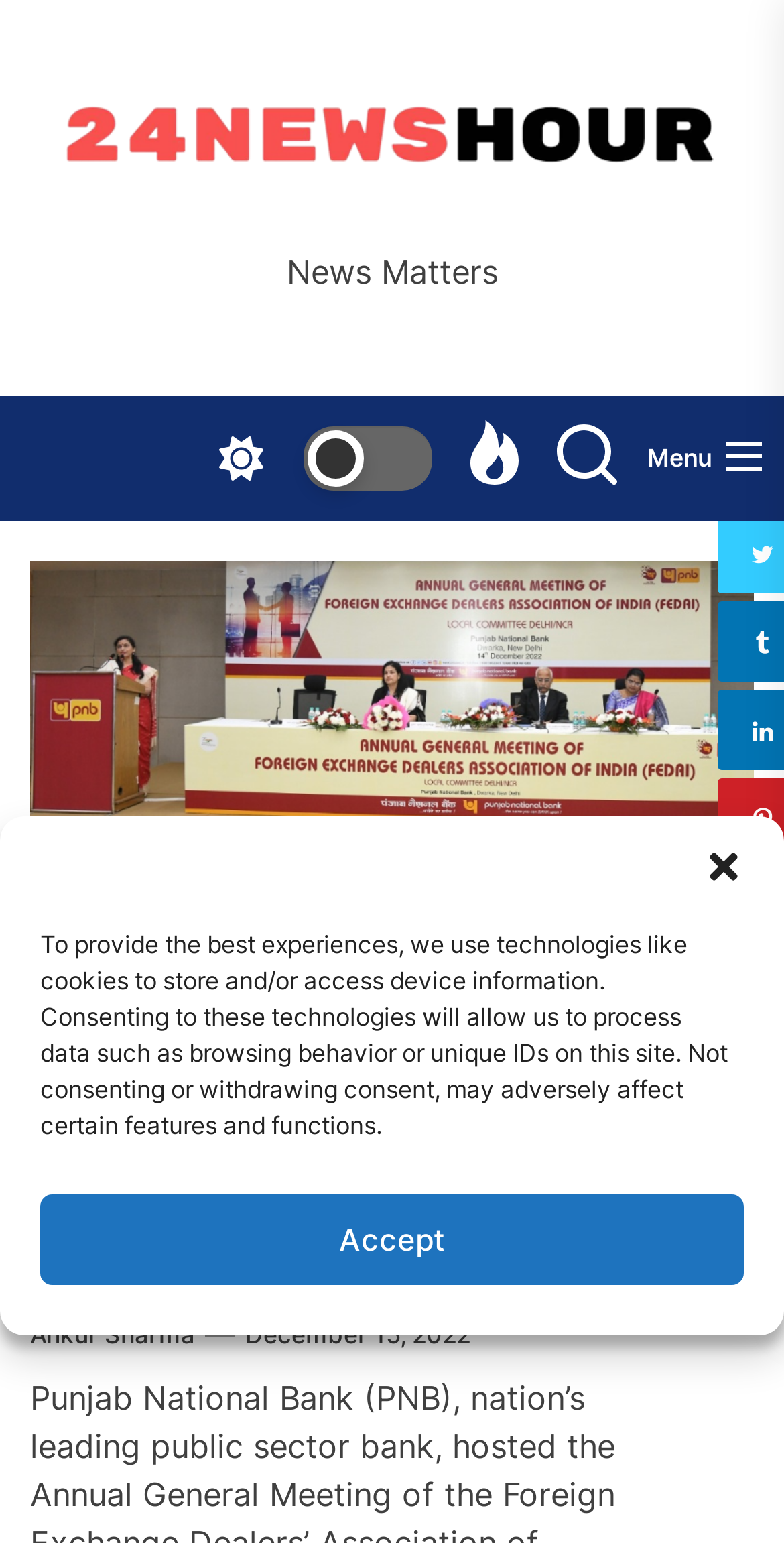Extract the primary heading text from the webpage.

Punjab National Bank hosts the Annual General Meeting of FEDAI – Local Chapter Delhi/NCR